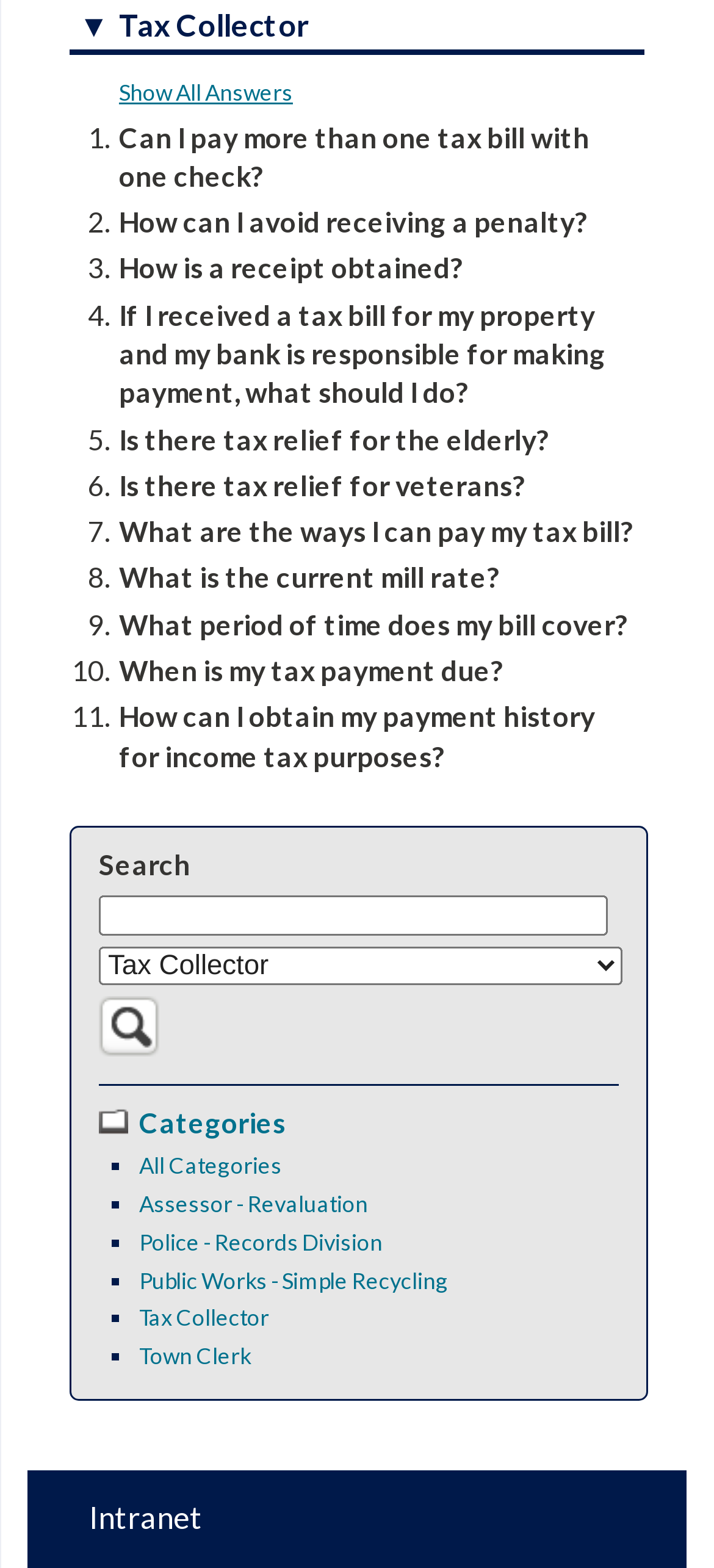Please identify the bounding box coordinates of the clickable area that will allow you to execute the instruction: "Enter email address".

None